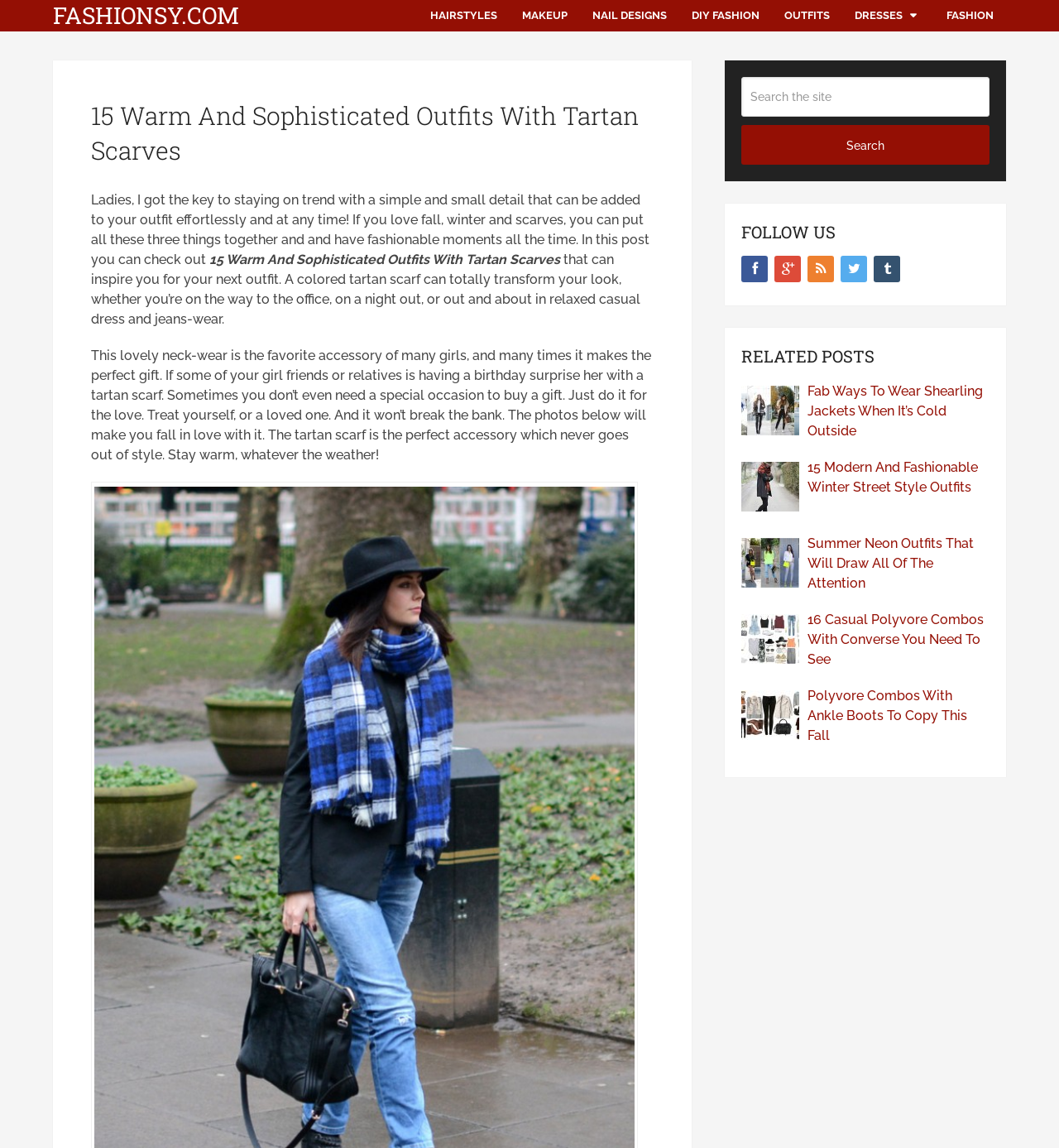Produce an elaborate caption capturing the essence of the webpage.

This webpage is about fashion, specifically showcasing 15 warm and sophisticated outfits with tartan scarves. At the top, there is a header with the website's name, "FASHIONSY.COM", and a navigation menu with links to various categories such as "HAIRSTYLES", "MAKEUP", "NAIL DESIGNS", and more.

Below the navigation menu, there is a heading that reads "15 Warm And Sophisticated Outfits With Tartan Scarves" followed by a brief introduction to the post. The introduction explains that adding a tartan scarf to an outfit can make it fashionable and that the post will showcase inspiring outfits.

The main content of the webpage is divided into sections. The first section has three paragraphs of text that discuss the benefits of tartan scarves, how they can transform an outfit, and how they make a great gift. 

On the right side of the webpage, there is a complementary section that contains a search bar with a "Search" button, a "FOLLOW US" heading, and links to social media platforms. Below that, there is a "RELATED POSTS" section that lists five links to other fashion-related articles.

Overall, the webpage has a clean layout with clear headings and concise text, making it easy to navigate and read.